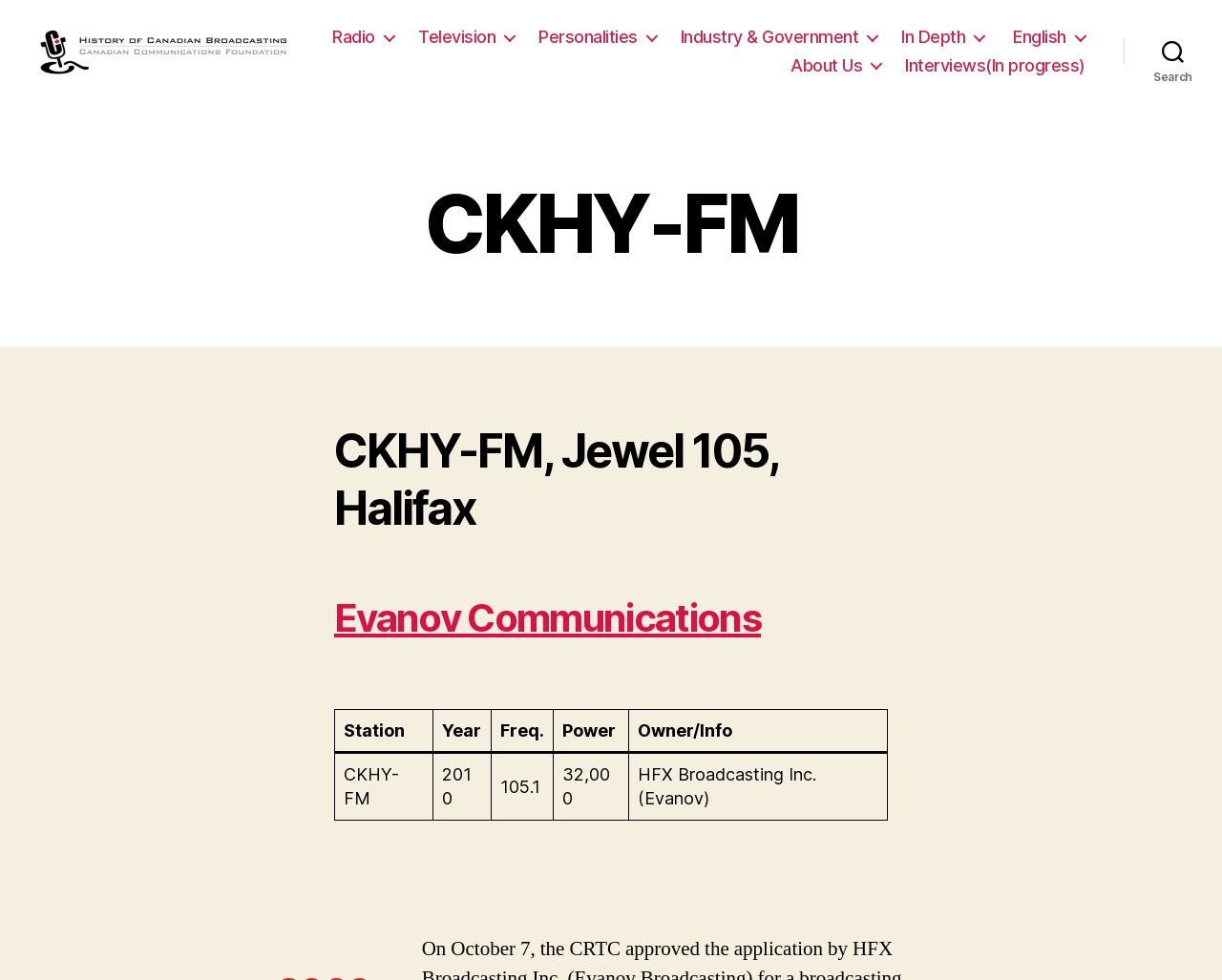What is the year CKHY-FM was established?
Provide a concise answer using a single word or phrase based on the image.

2010